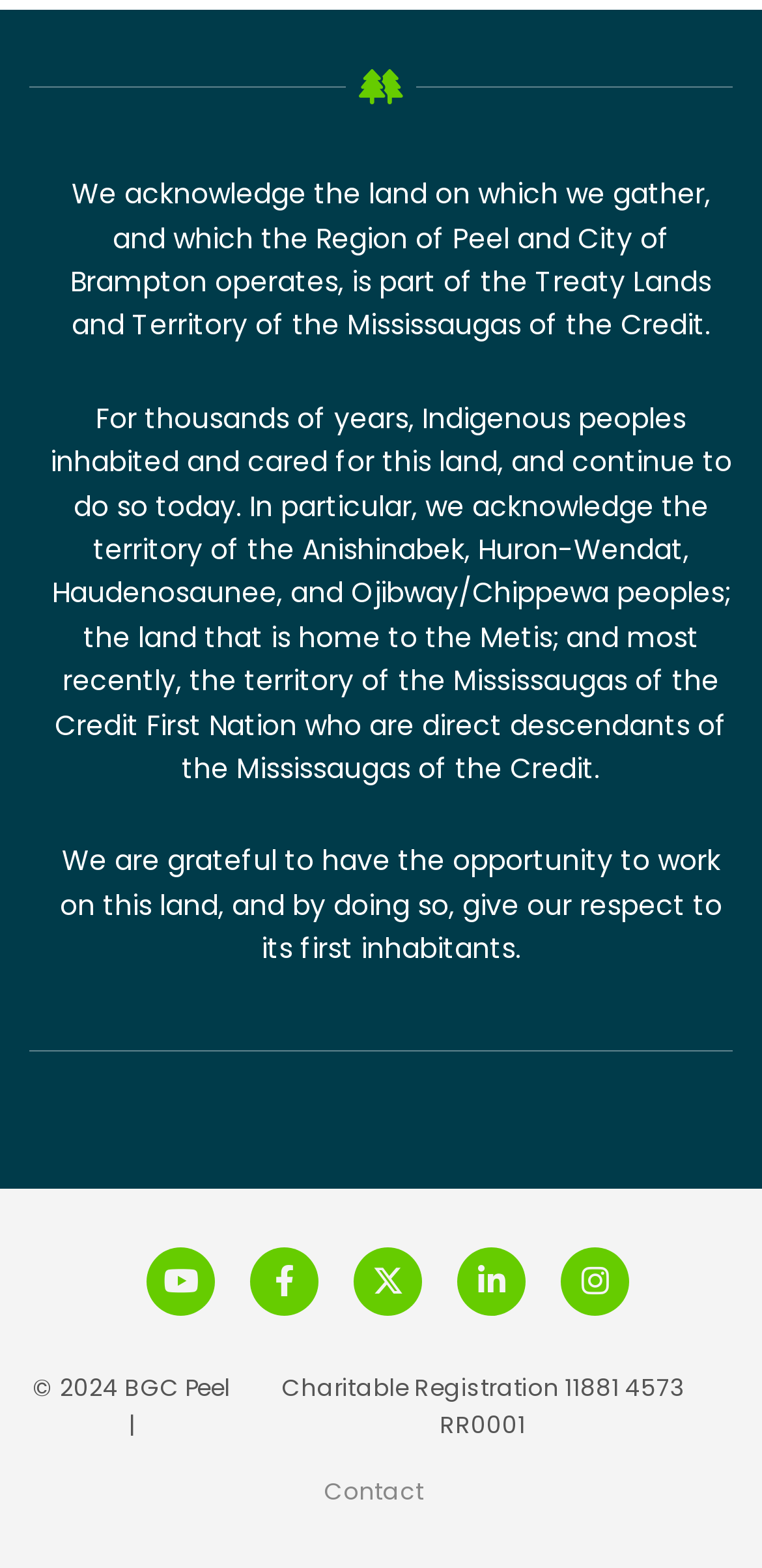Look at the image and write a detailed answer to the question: 
What is the organization's stance on Indigenous peoples?

The organization acknowledges the land on which they gather and operates, and expresses gratitude to work on this land, showing respect to its first inhabitants, the Indigenous peoples.